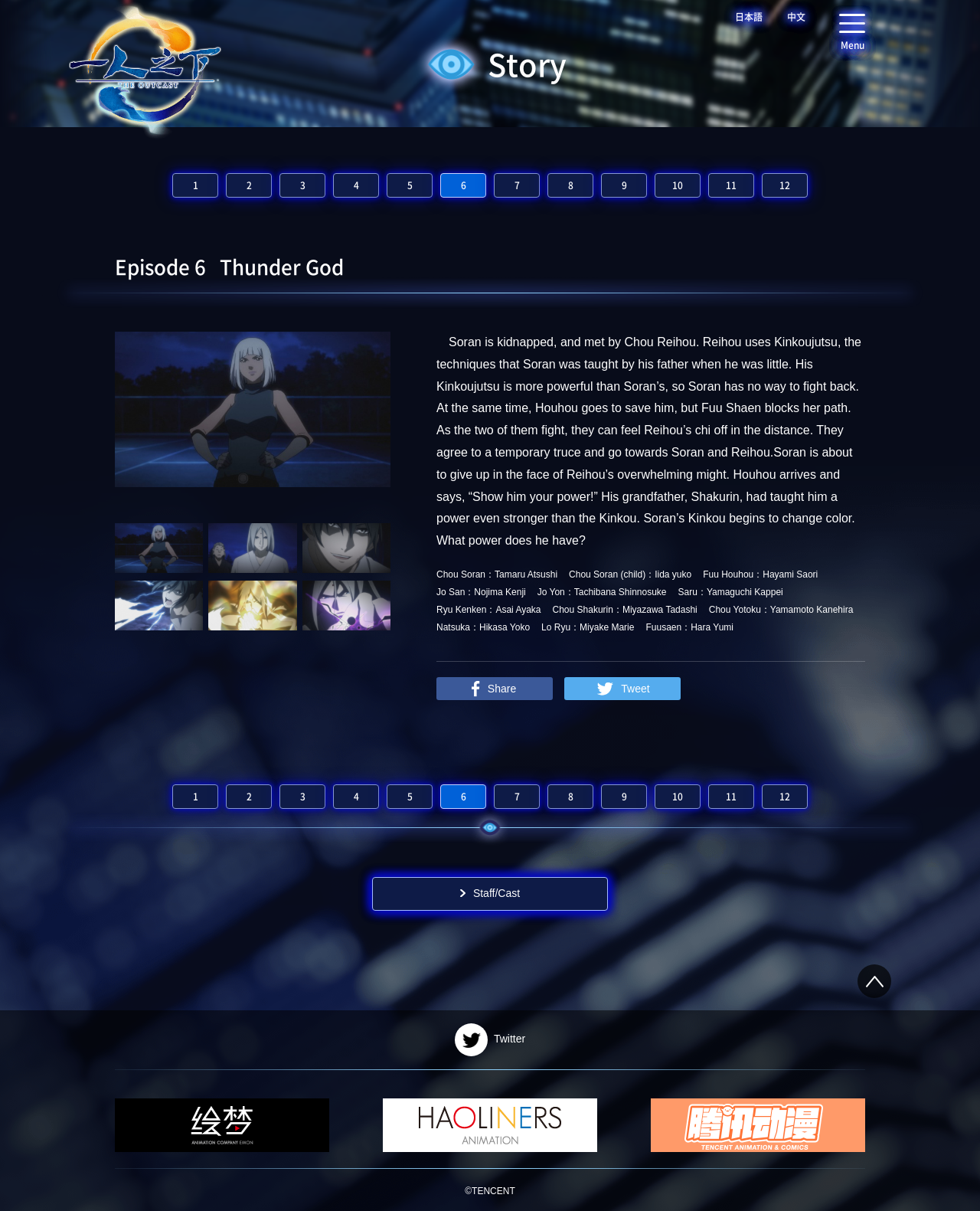What is the name of the character voiced by Tamaru Atsushi?
Based on the screenshot, respond with a single word or phrase.

Chou Soran